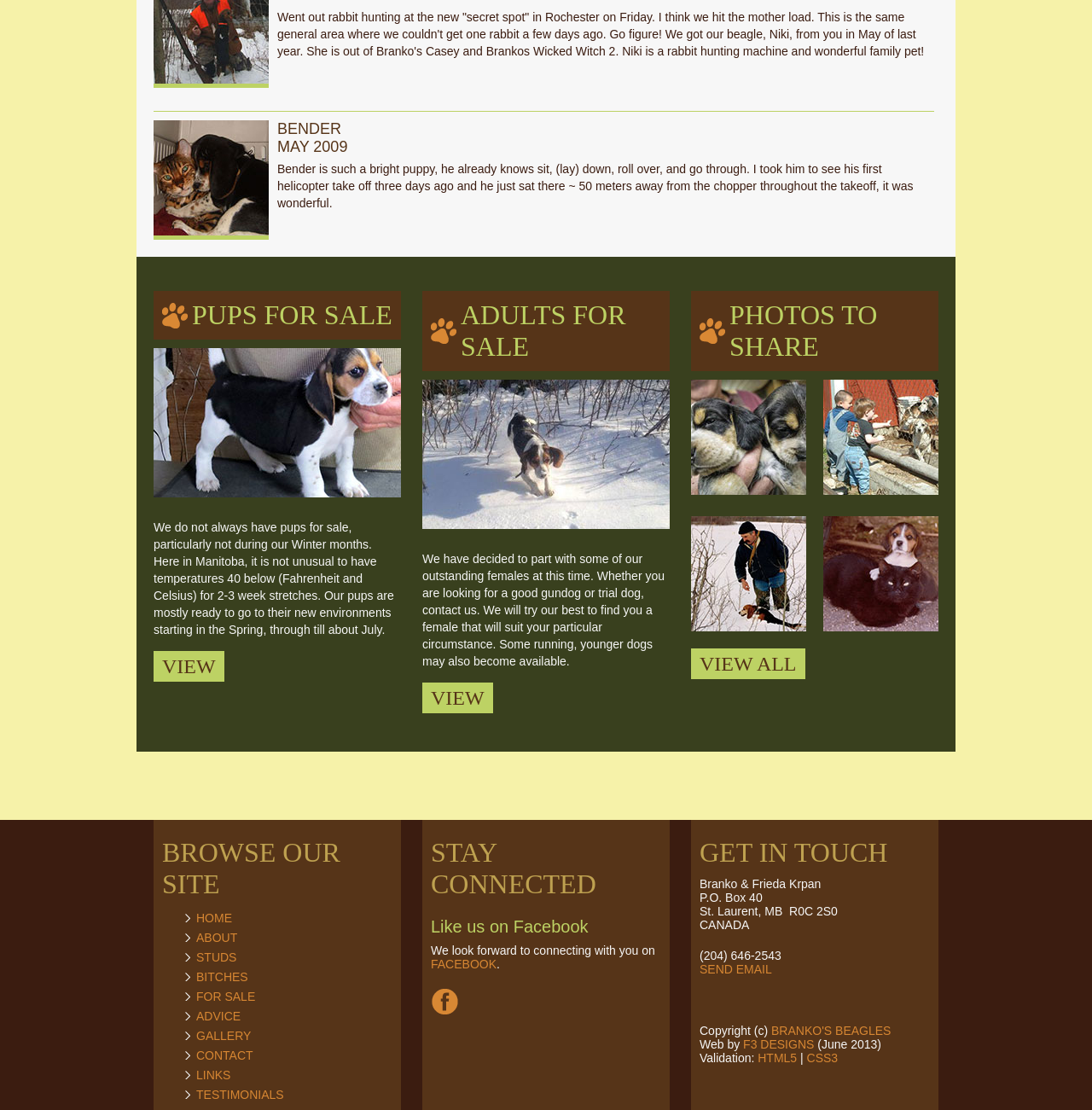Based on the visual content of the image, answer the question thoroughly: What is the name of the beagle in the first story?

The first story on the webpage is about a person who went rabbit hunting with their beagle, Niki. Niki is described as a rabbit hunting machine and a wonderful family pet.